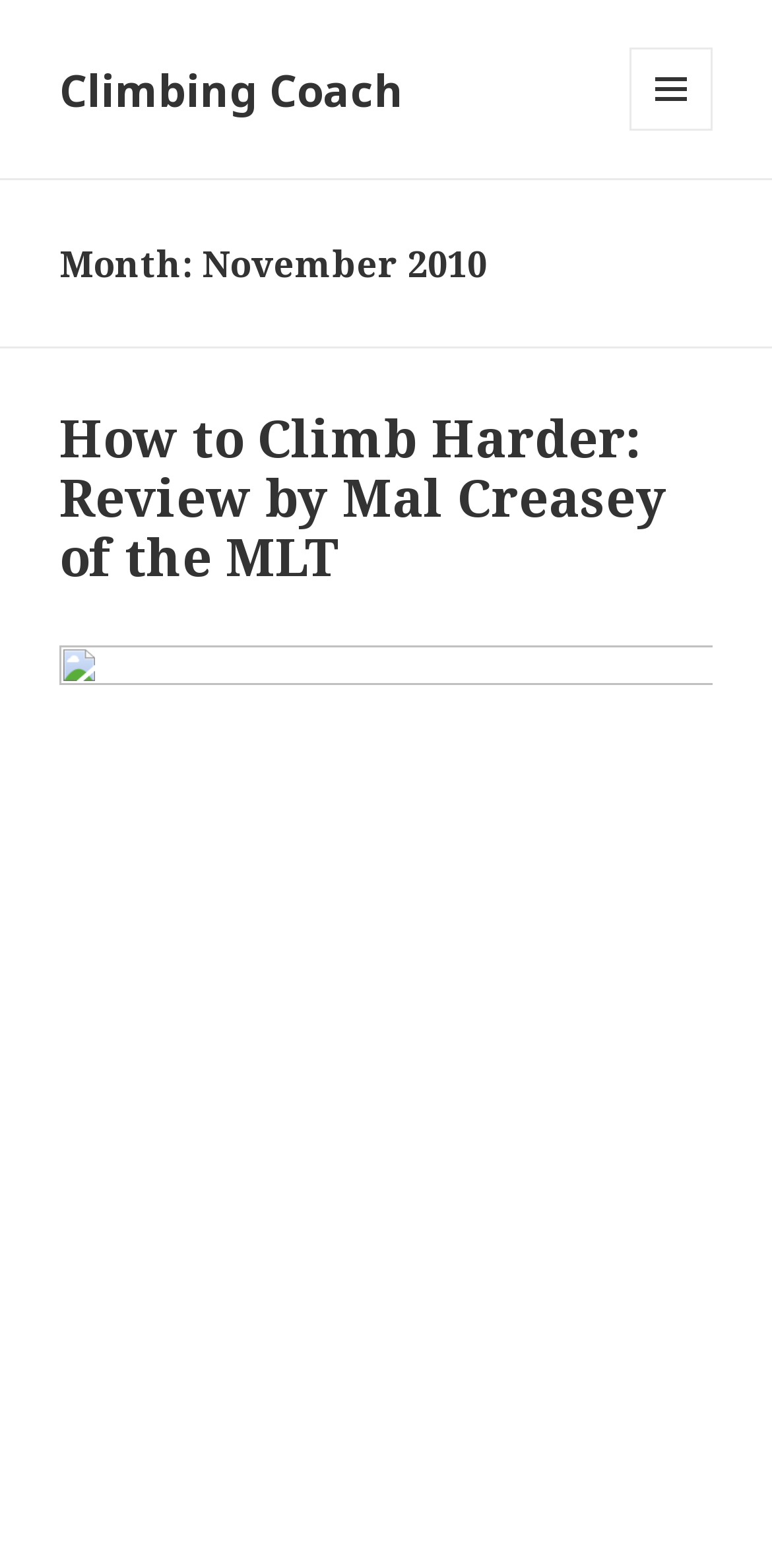Locate the bounding box coordinates of the UI element described by: "Climbing Coach". The bounding box coordinates should consist of four float numbers between 0 and 1, i.e., [left, top, right, bottom].

[0.077, 0.038, 0.523, 0.076]